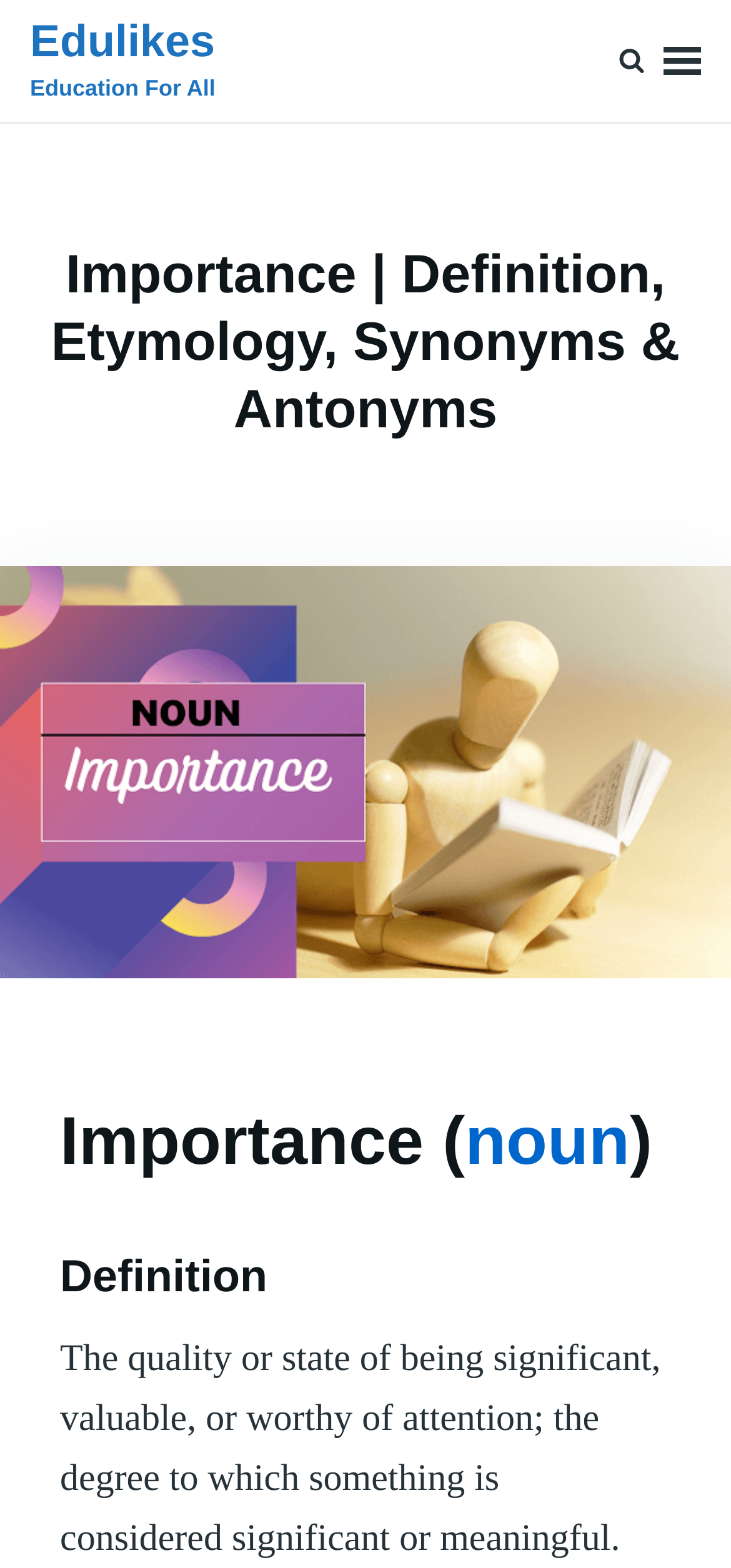Identify the bounding box for the element characterized by the following description: "Diocese of Chichester".

None